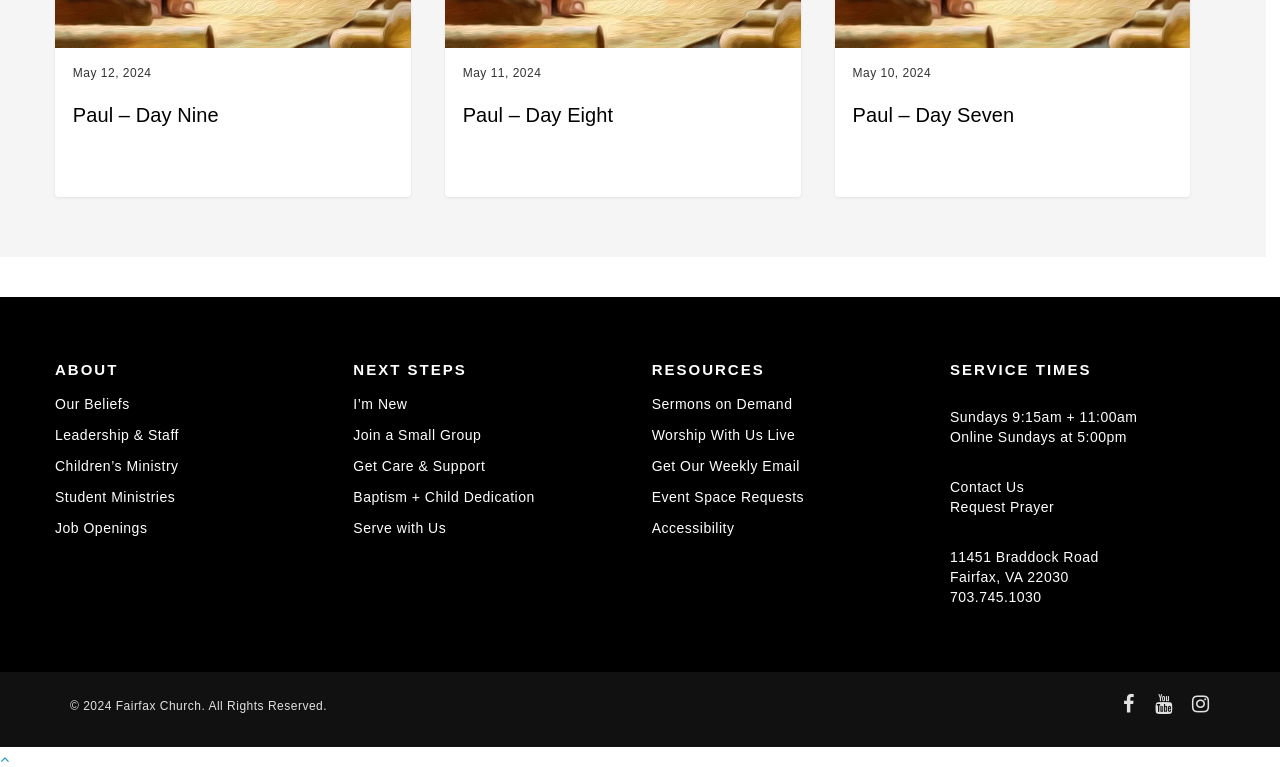How many social media links are at the bottom of the webpage?
Use the image to give a comprehensive and detailed response to the question.

I counted the number of social media links at the bottom of the webpage, which are represented by the icons '', '', and '', so there are 3 social media links.